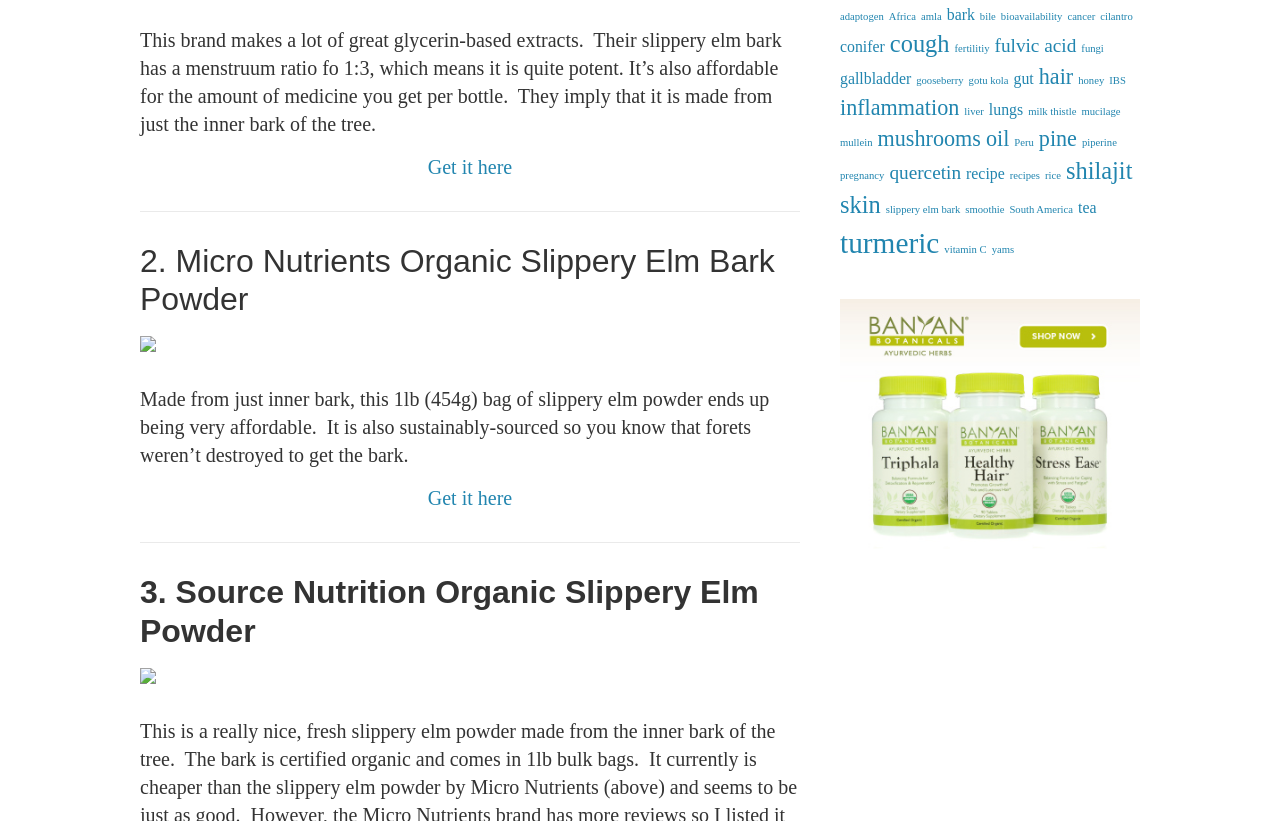Locate the bounding box coordinates of the segment that needs to be clicked to meet this instruction: "Click on the 'Get it here' link".

[0.334, 0.19, 0.4, 0.216]